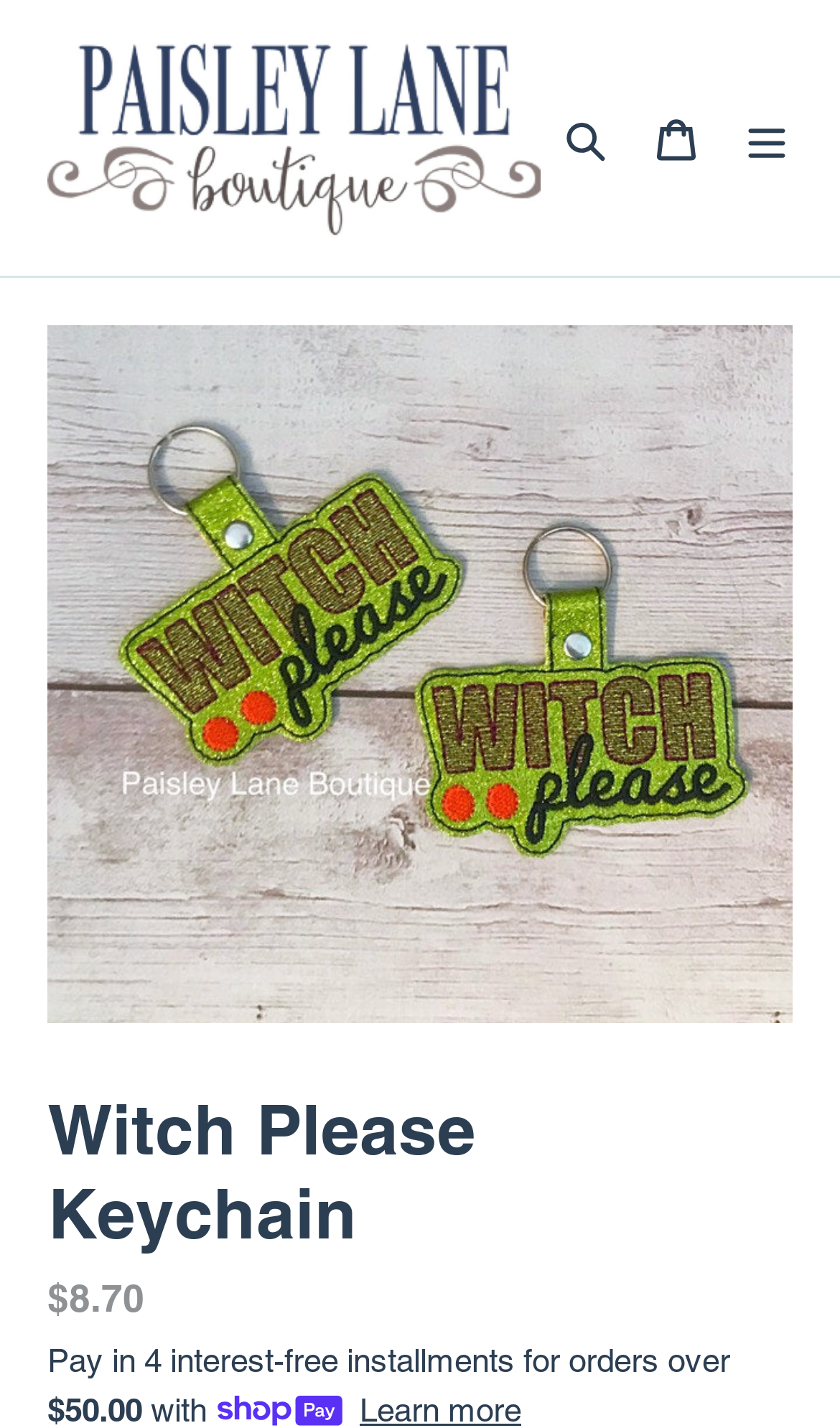Provide the bounding box coordinates for the UI element described in this sentence: "alt="Paisley Lane Boutique"". The coordinates should be four float values between 0 and 1, i.e., [left, top, right, bottom].

[0.056, 0.023, 0.644, 0.171]